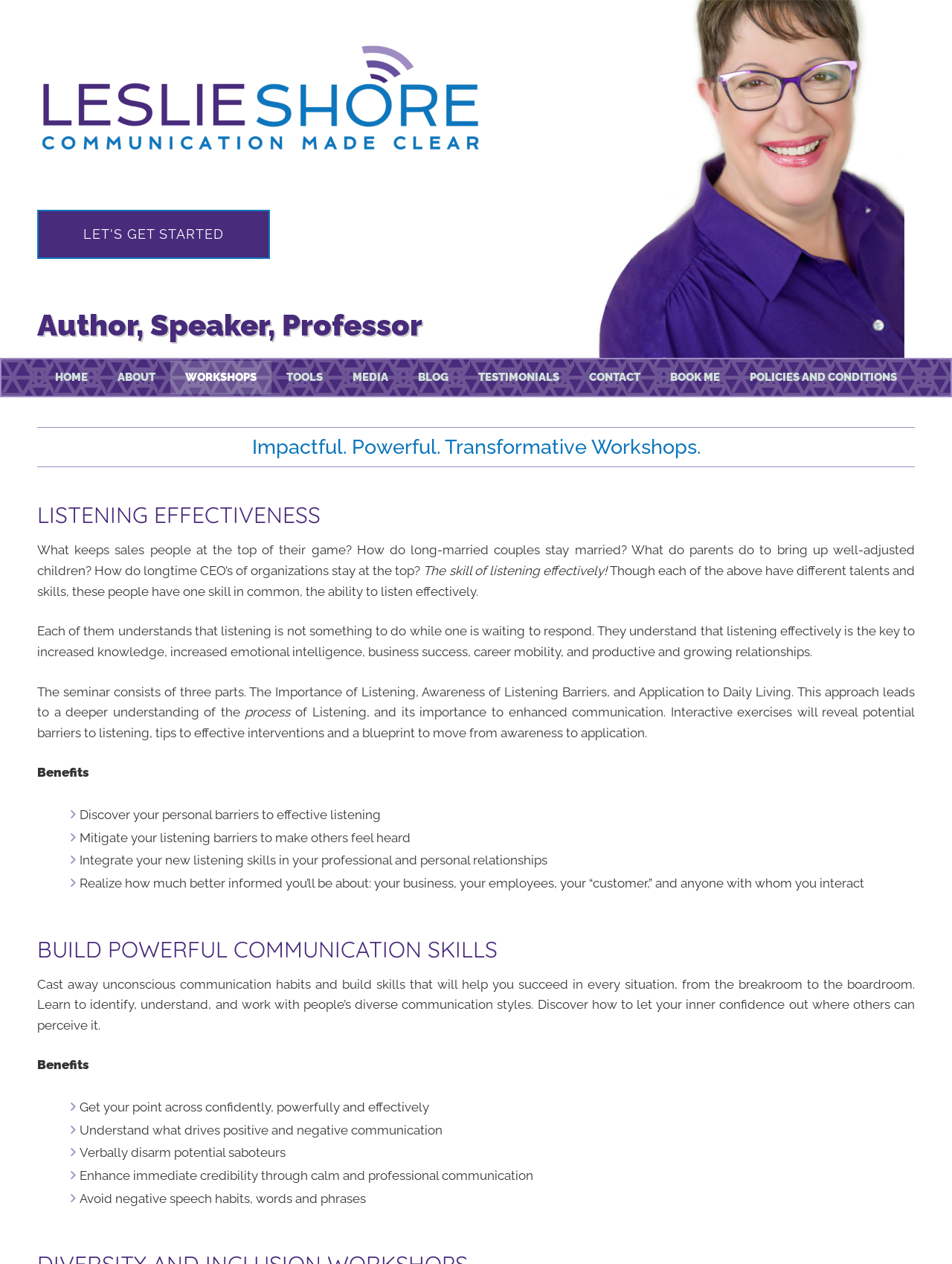What is the focus of the seminar mentioned on the webpage?
Respond to the question with a well-detailed and thorough answer.

The seminar mentioned on the webpage consists of three parts: The Importance of Listening, Awareness of Listening Barriers, and Application to Daily Living, which suggests that the seminar is focused on effective communication skills and listening.